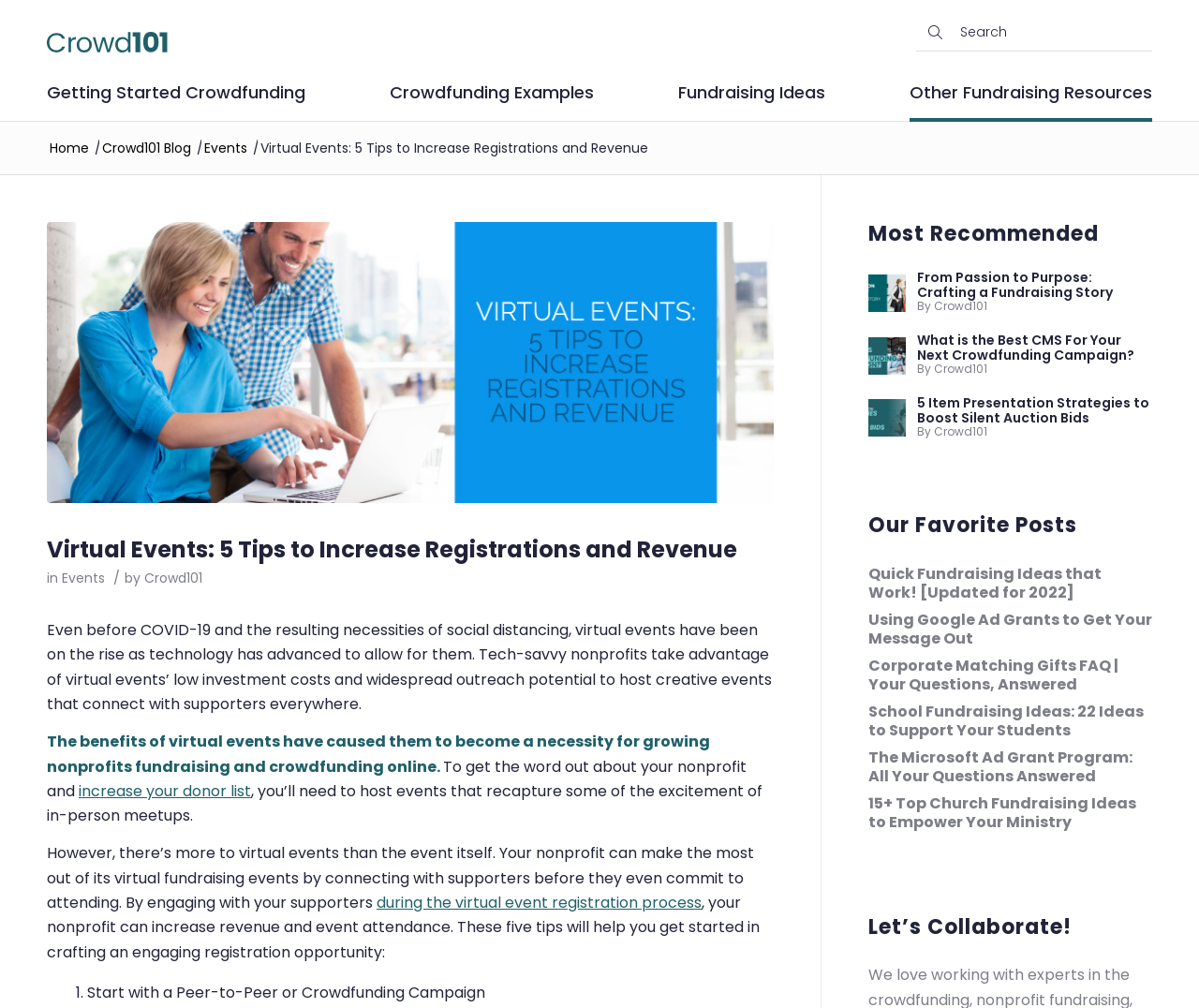What is the main topic of this webpage?
Please use the visual content to give a single word or phrase answer.

Virtual events